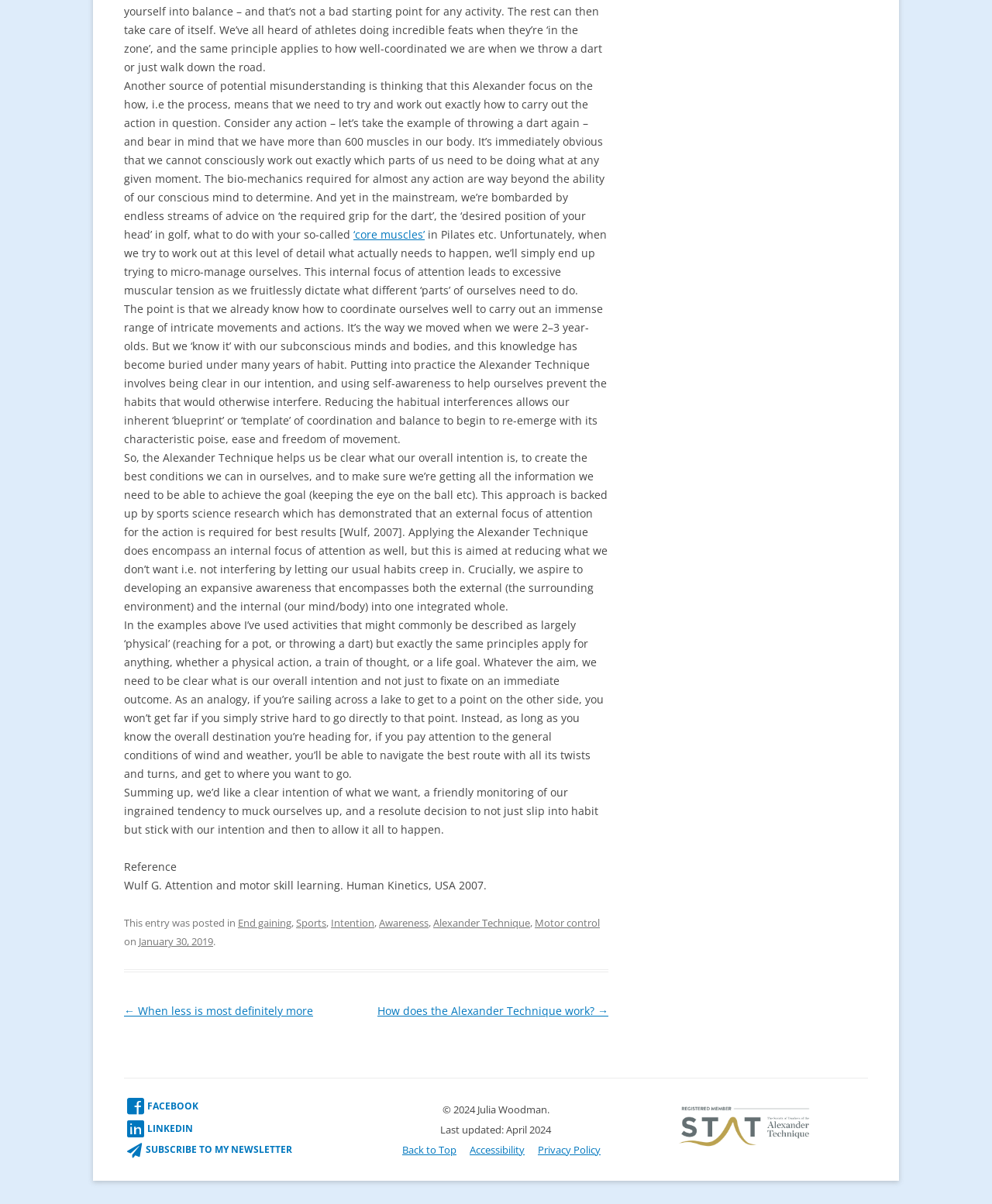Determine the bounding box coordinates of the region I should click to achieve the following instruction: "Click the 'How does the Alexander Technique work?' link". Ensure the bounding box coordinates are four float numbers between 0 and 1, i.e., [left, top, right, bottom].

[0.38, 0.834, 0.613, 0.846]